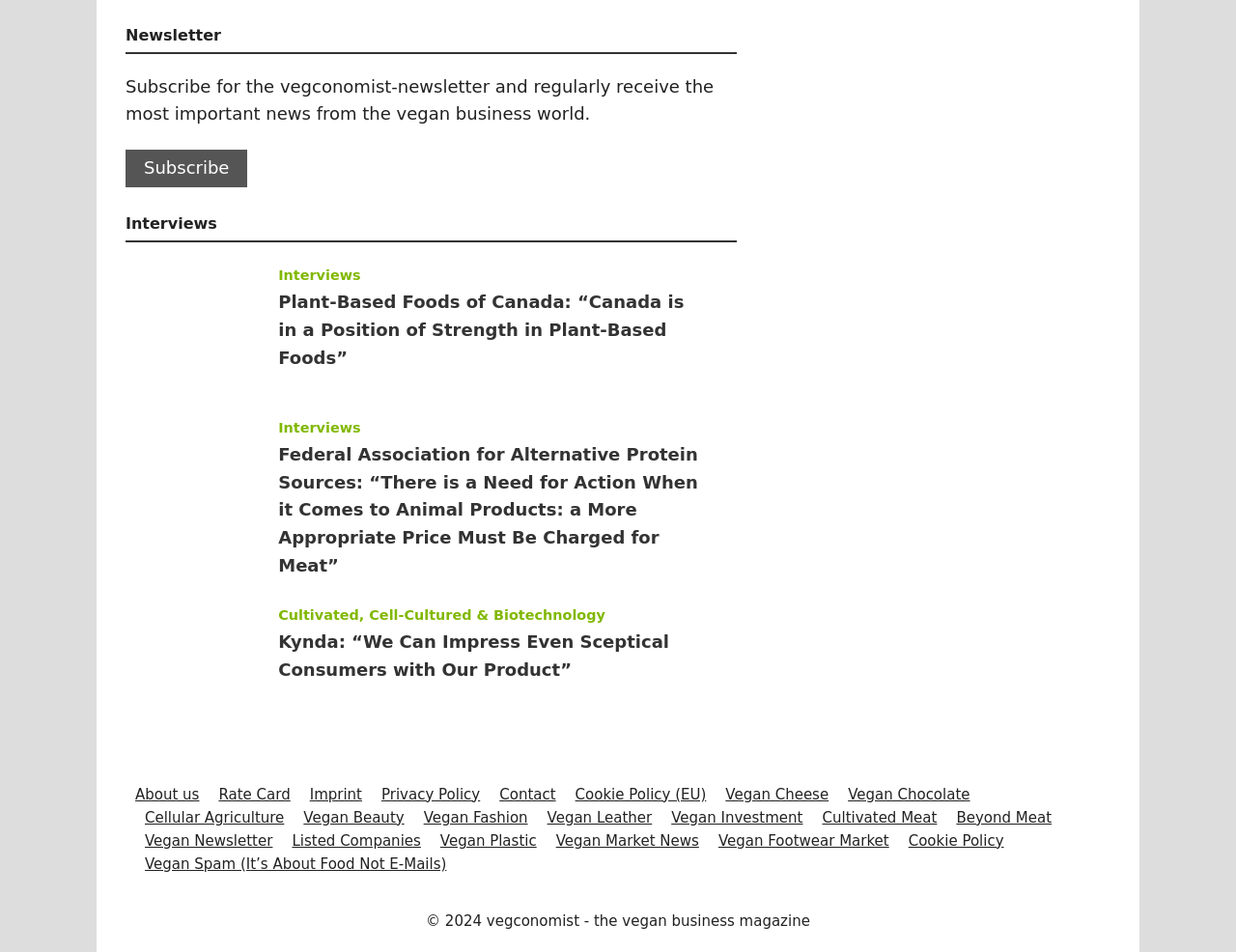Bounding box coordinates should be provided in the format (top-left x, top-left y, bottom-right x, bottom-right y) with all values between 0 and 1. Identify the bounding box for this UI element: Vegan Market News

[0.45, 0.874, 0.566, 0.892]